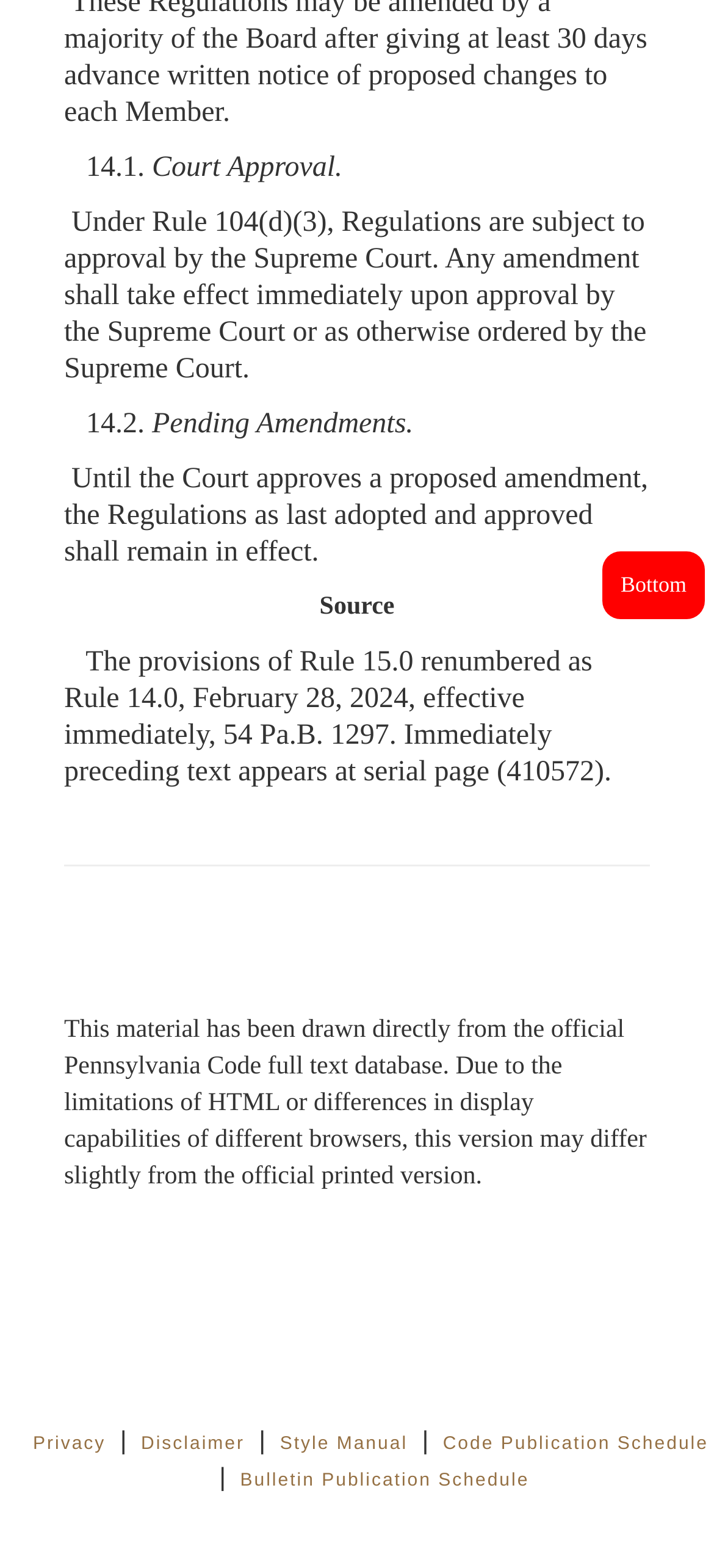Determine the bounding box coordinates in the format (top-left x, top-left y, bottom-right x, bottom-right y). Ensure all values are floating point numbers between 0 and 1. Identify the bounding box of the UI element described by: 682.990.2866

None